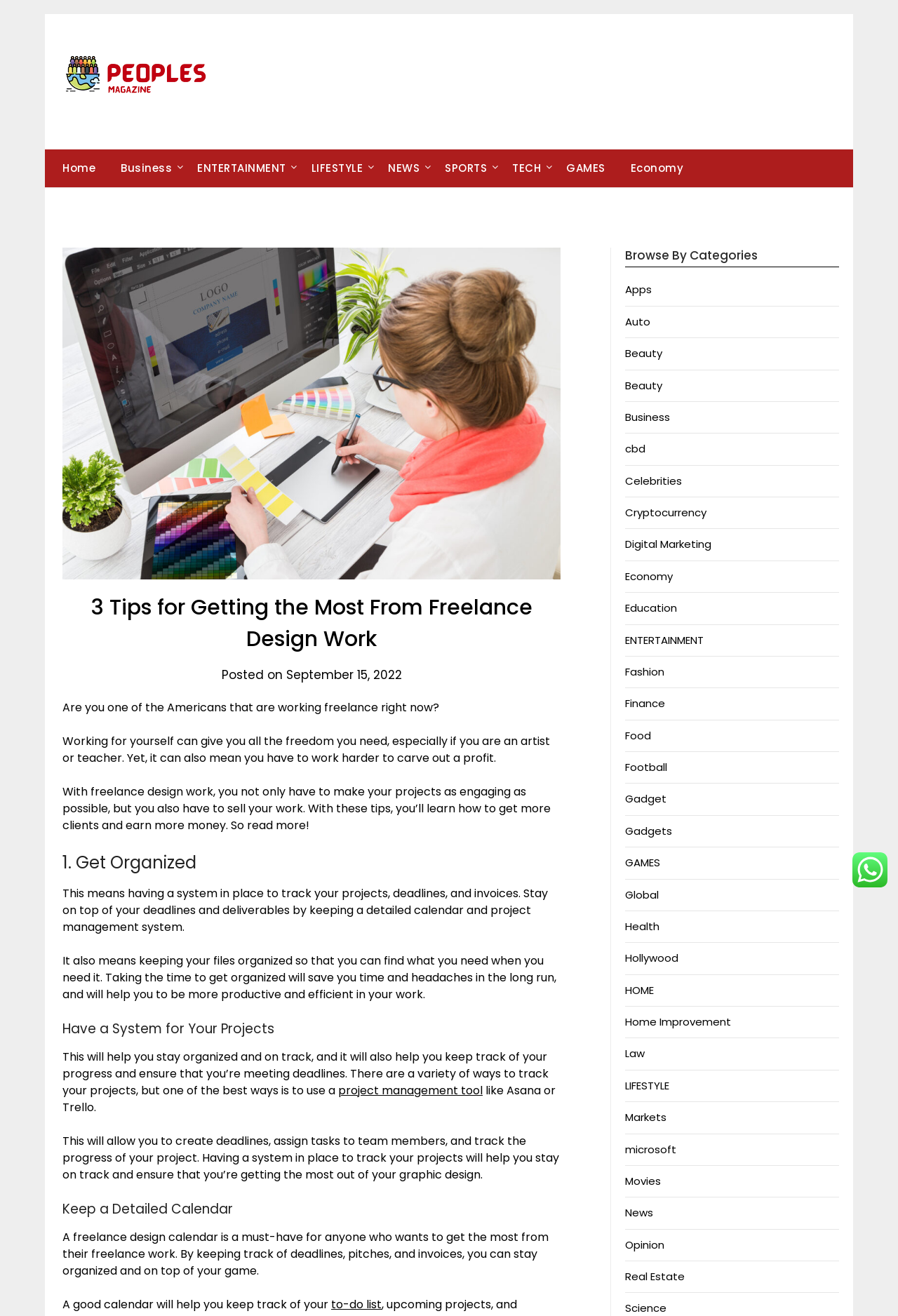Using the image as a reference, answer the following question in as much detail as possible:
What type of work is being discussed in the article?

The type of work being discussed in the article can be determined by reading the text, which mentions 'graphic design' as the type of work that freelancers can do.